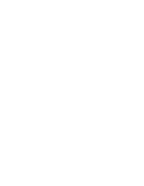Analyze the image and answer the question with as much detail as possible: 
What is the primary use of Gum Arabic?

According to the caption, Gum Arabic is primarily used as a stabilizer in various food applications, which means it helps to enhance the texture and prevent melting or degradation of products.